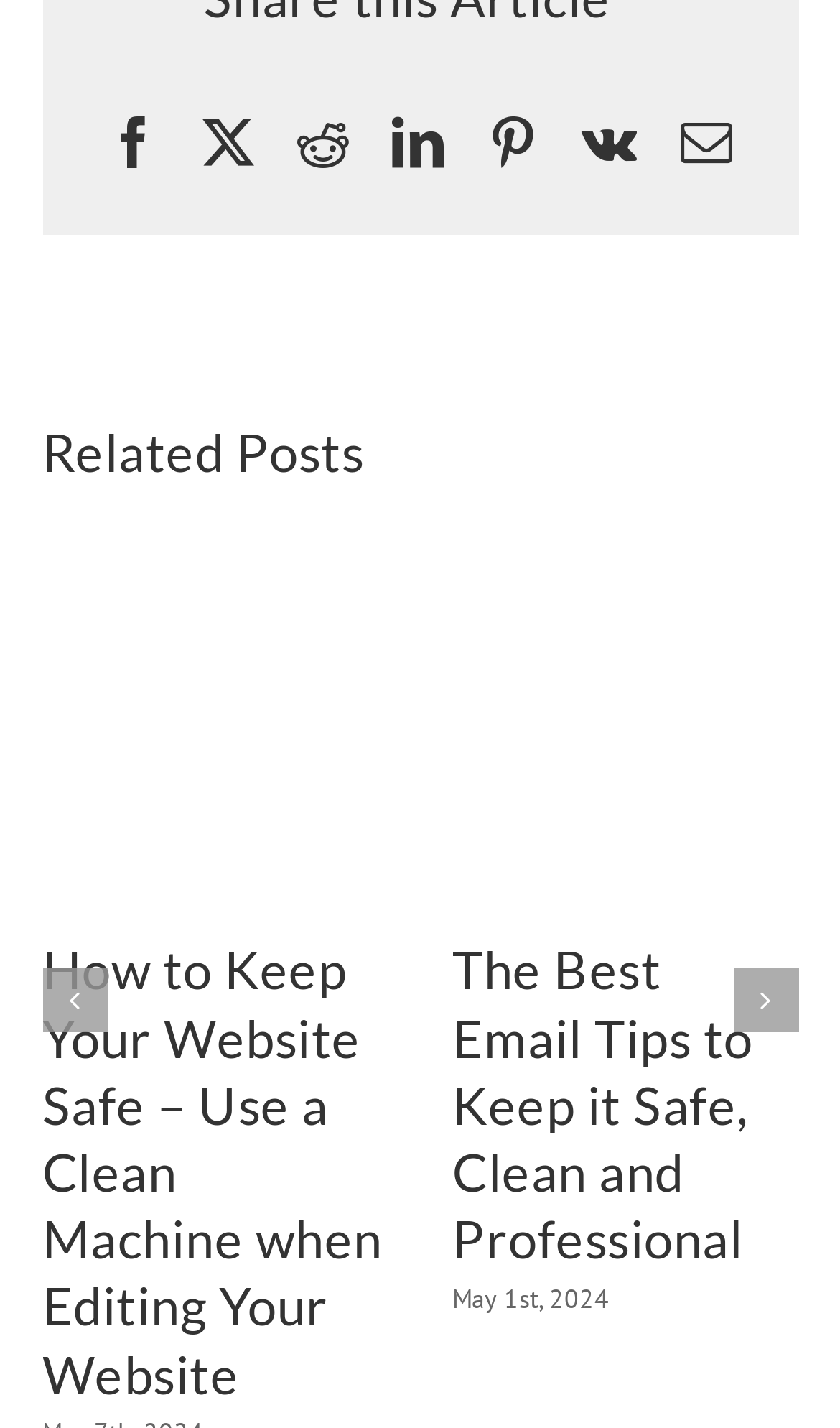Locate the bounding box coordinates of the region to be clicked to comply with the following instruction: "Read about email tips". The coordinates must be four float numbers between 0 and 1, in the form [left, top, right, bottom].

[0.538, 0.383, 0.95, 0.625]